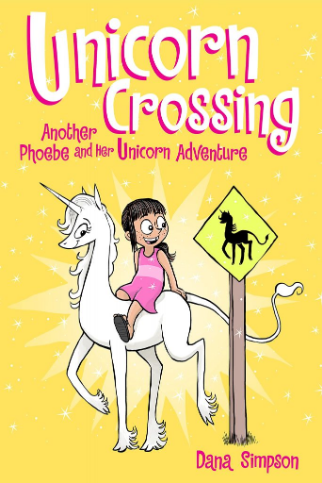Create a detailed narrative for the image.

The image features the vibrant cover of "Unicorn Crossing: Another Phoebe and Her Unicorn Adventure," a charming children's book written and illustrated by Dana Simpson. The cover showcases Phoebe, a young girl with a joyful expression, riding on the back of a whimsical unicorn set against a sunny yellow background. The playful design emphasizes the enchanting theme of unicorns, complete with a green warning sign depicting a unicorn, adding a whimsical touch. The title, prominently displayed in colorful letters, captures the spirit of adventure and magic that defines this delightful addition to the beloved "Phoebe and Her Unicorn" series. This enchanting book invites readers into a world filled with imagination and friendship.